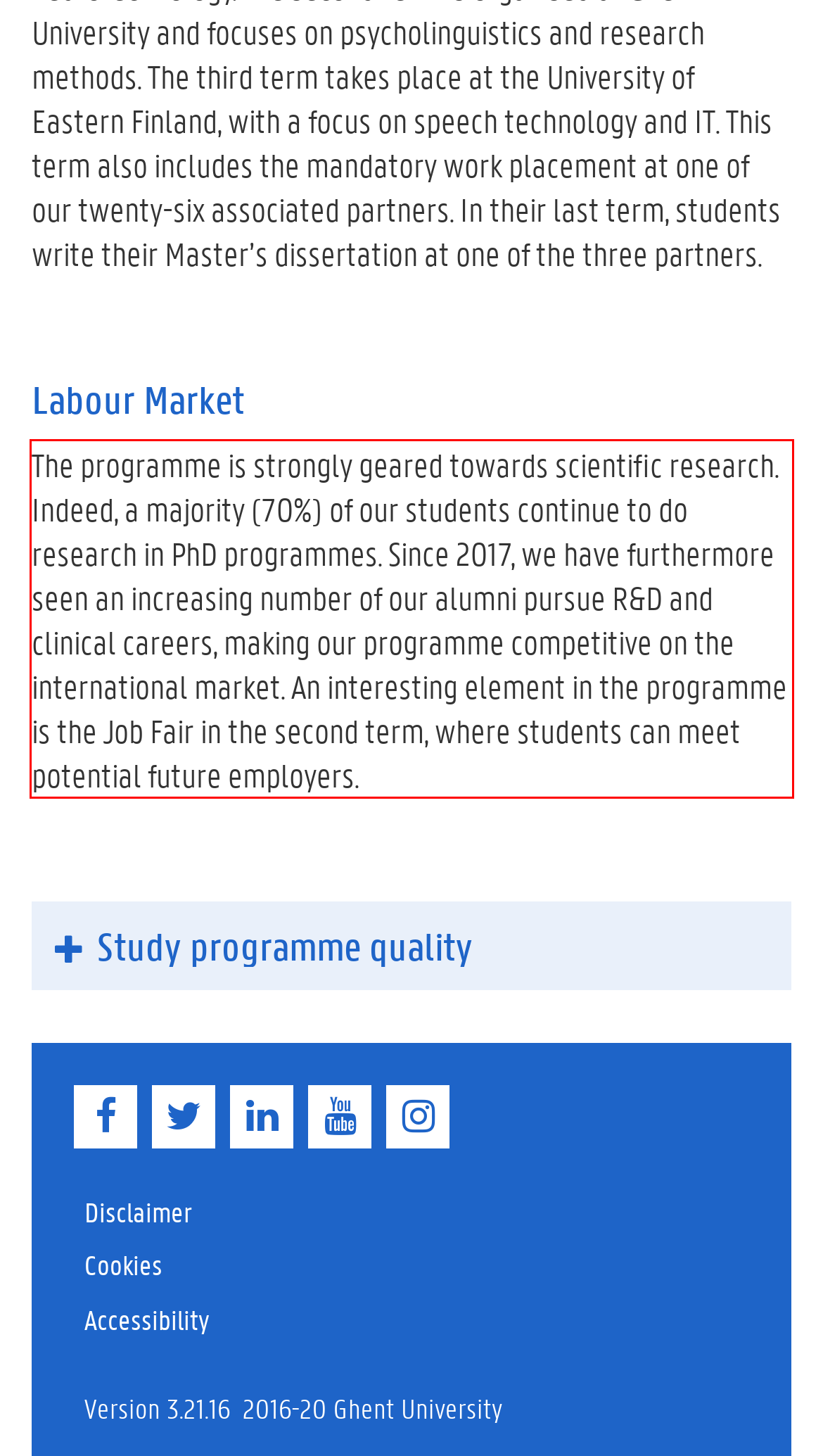You have a screenshot with a red rectangle around a UI element. Recognize and extract the text within this red bounding box using OCR.

The programme is strongly geared towards scientific research. Indeed, a majority (70%) of our students continue to do research in PhD programmes. Since 2017, we have furthermore seen an increasing number of our alumni pursue R&D and clinical careers, making our programme competitive on the international market. An interesting element in the programme is the Job Fair in the second term, where students can meet potential future employers.